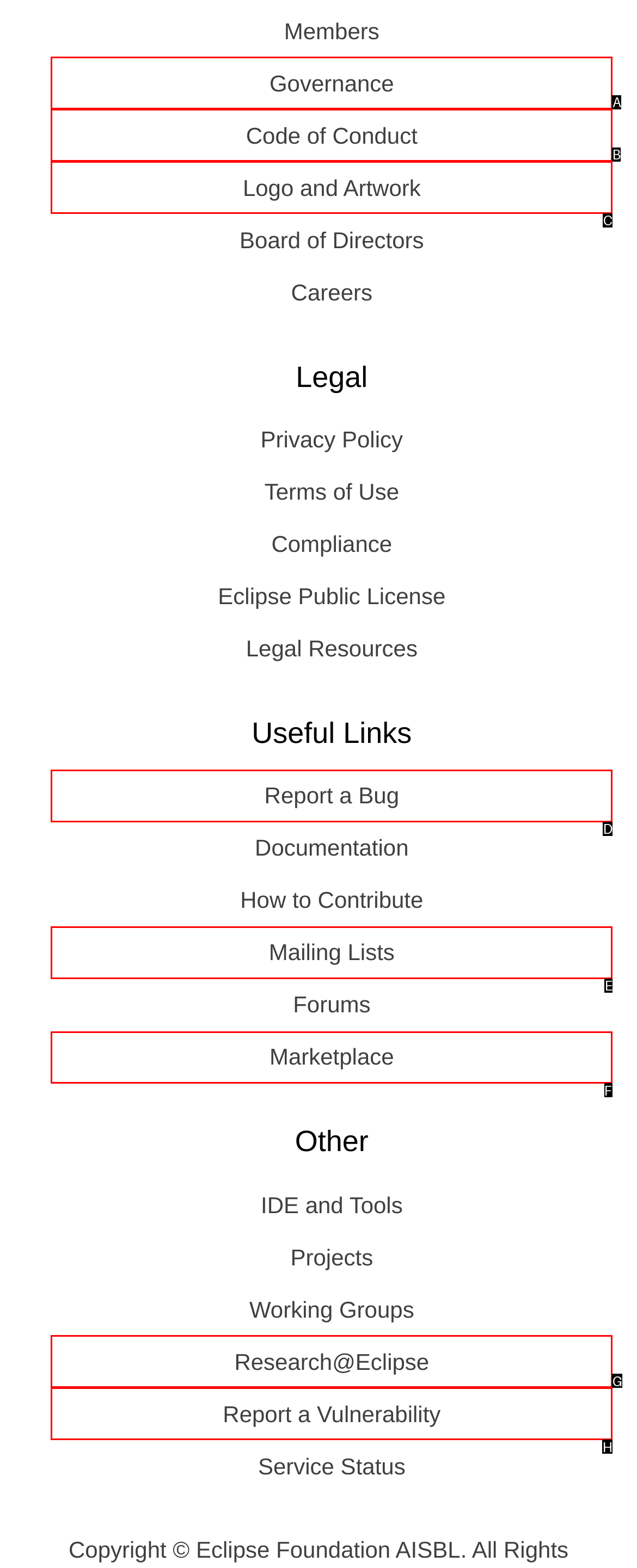Point out which HTML element you should click to fulfill the task: Follow WittySparks on LinkedIn.
Provide the option's letter from the given choices.

None